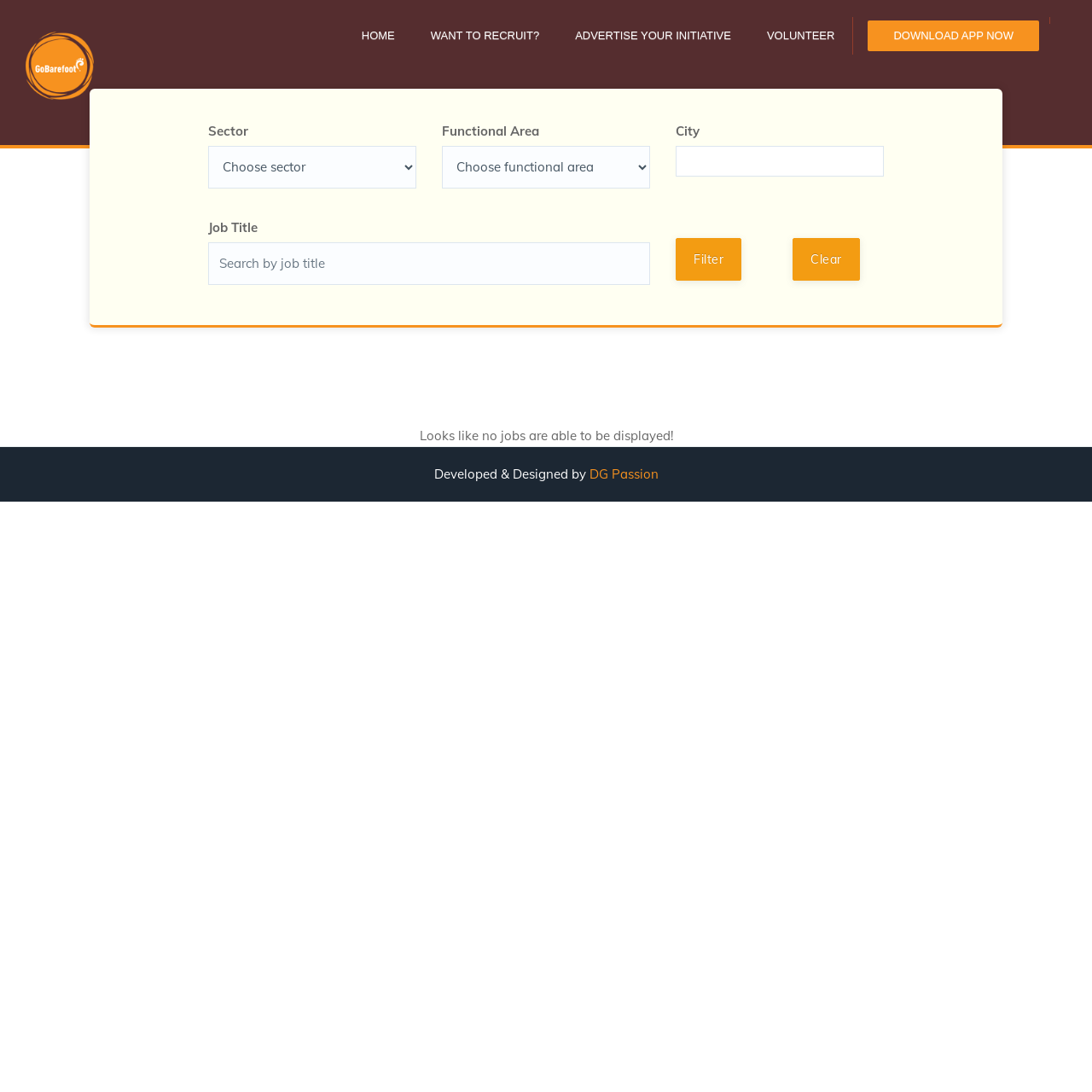Please study the image and answer the question comprehensively:
What is the purpose of this webpage?

Based on the webpage's content, it appears to be a job search platform where users can search for jobs by sector, functional area, city, and job title. The presence of filters and a search bar suggests that users can refine their search results to find relevant job openings.